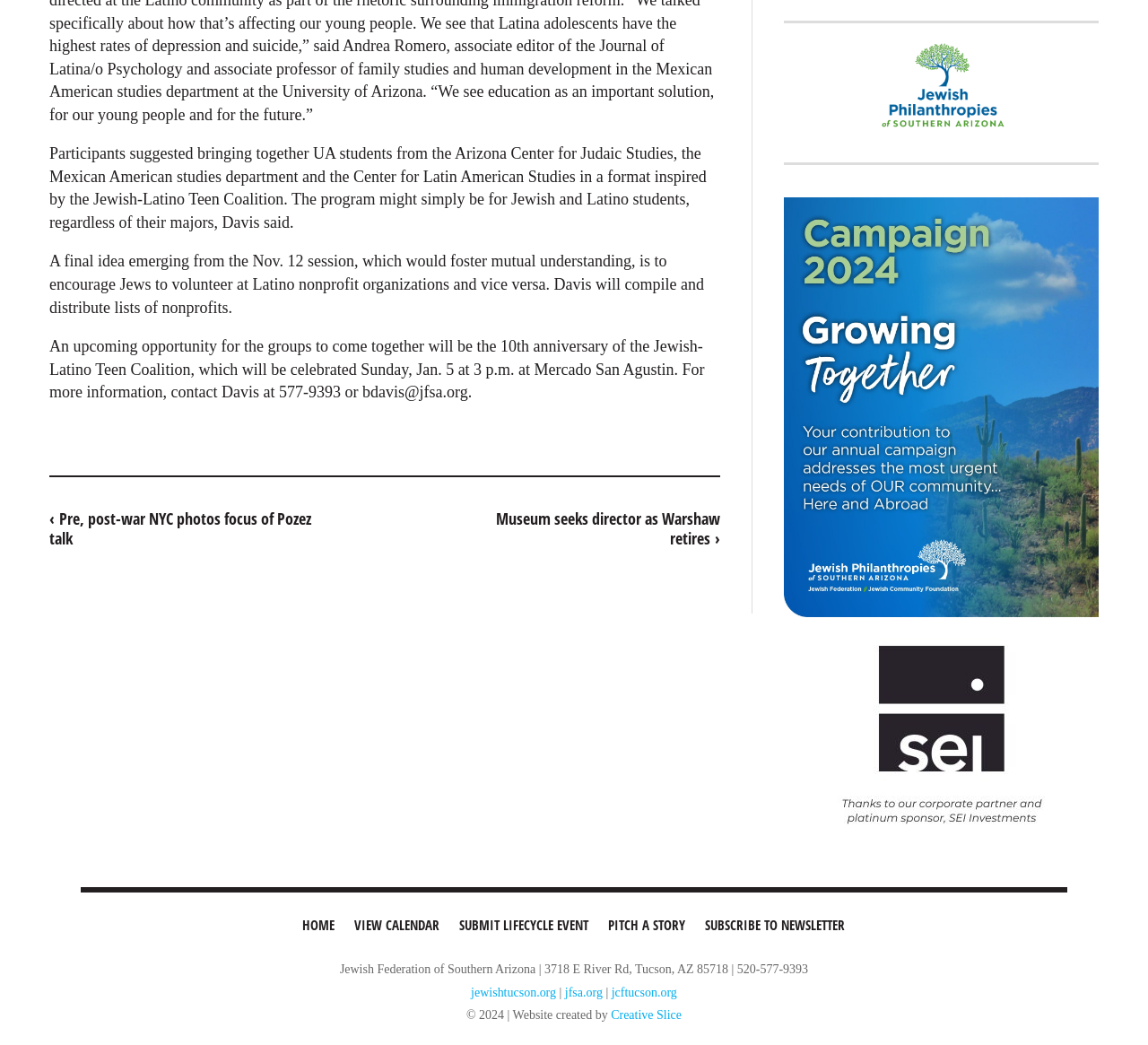Could you locate the bounding box coordinates for the section that should be clicked to accomplish this task: "go to jewish tucson website".

[0.41, 0.943, 0.484, 0.956]